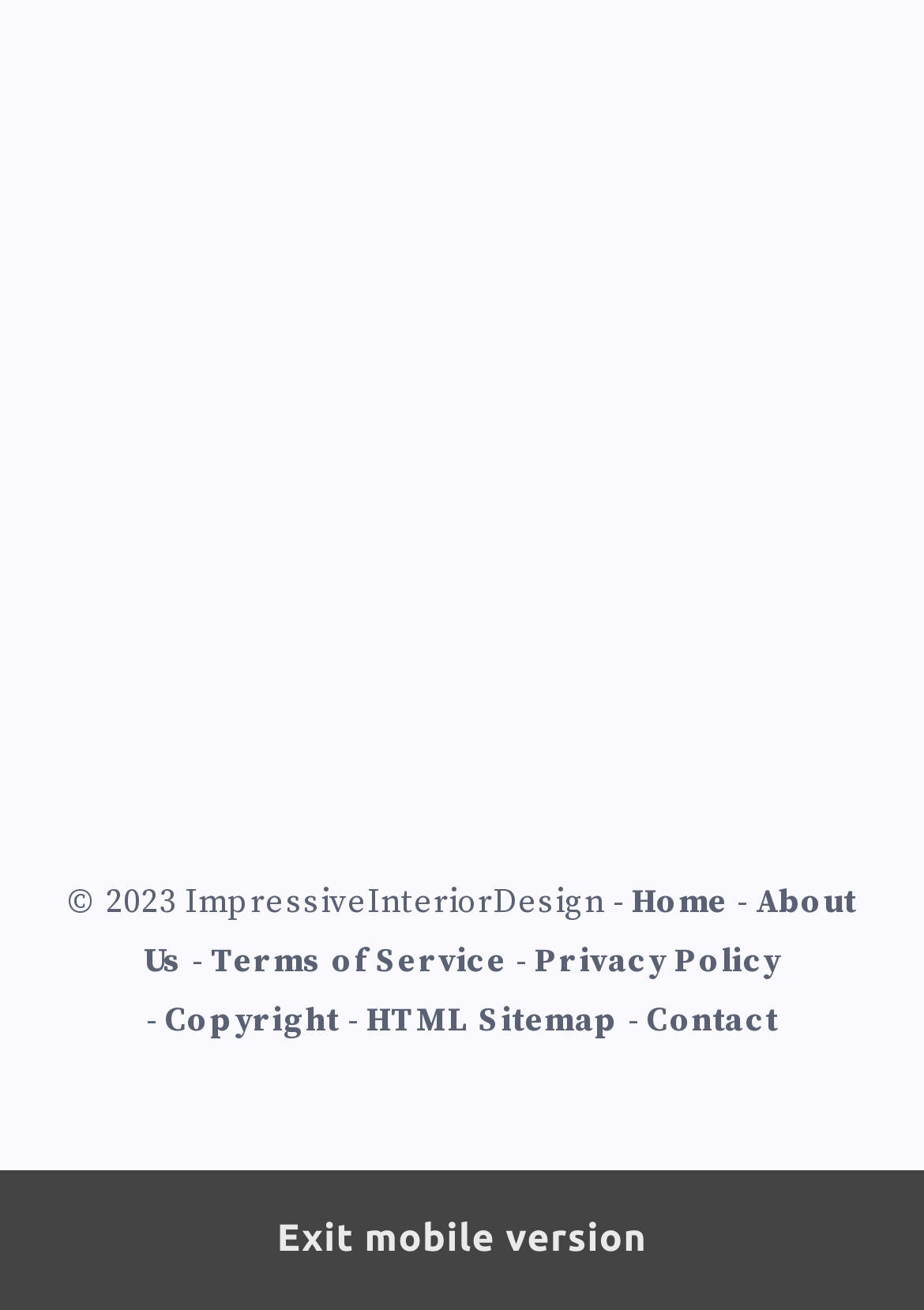Based on the element description Contact, identify the bounding box coordinates for the UI element. The coordinates should be in the format (top-left x, top-left y, bottom-right x, bottom-right y) and within the 0 to 1 range.

[0.7, 0.763, 0.842, 0.796]